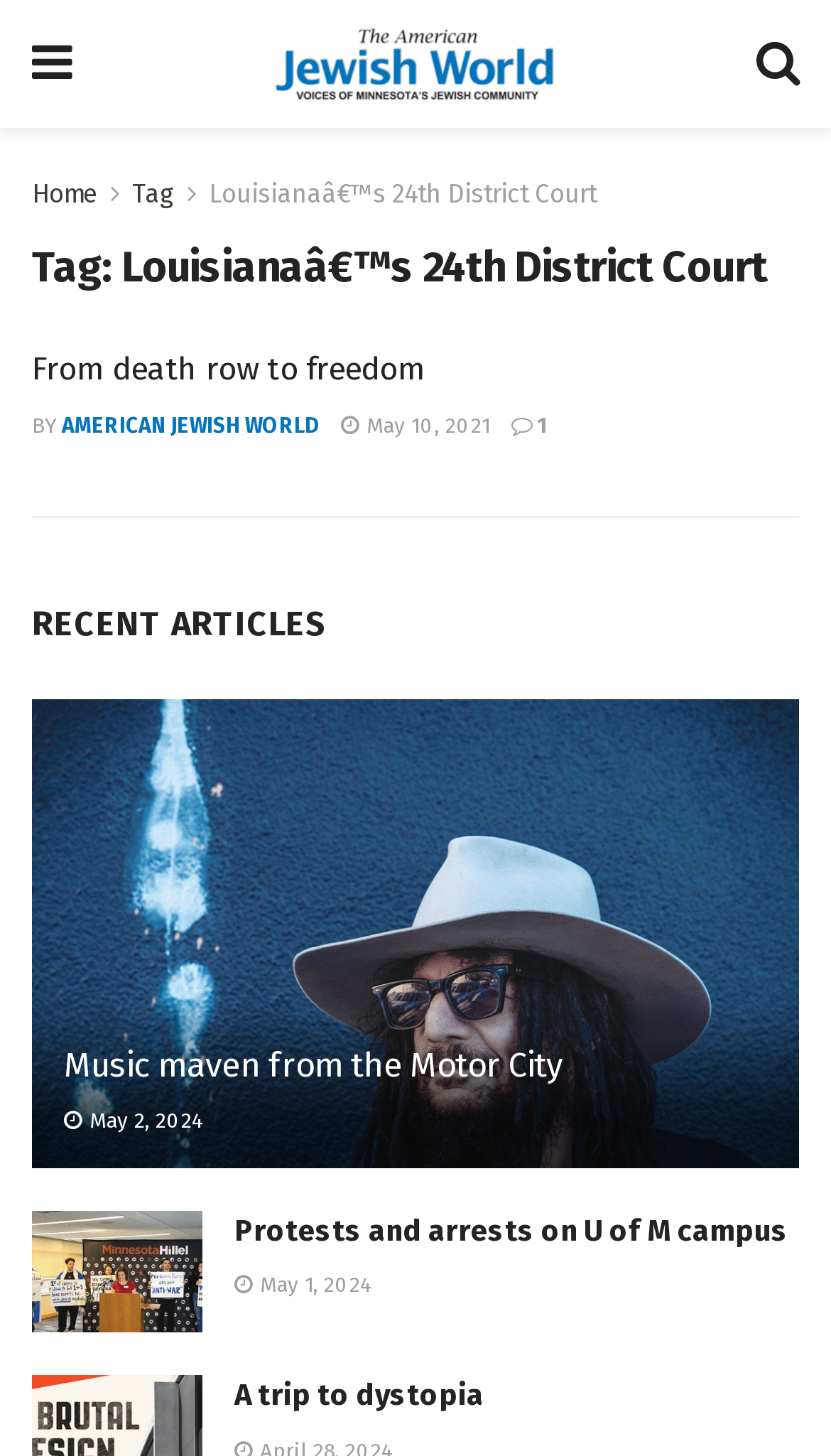Please provide the bounding box coordinates for the element that needs to be clicked to perform the following instruction: "Go to Home". The coordinates should be given as four float numbers between 0 and 1, i.e., [left, top, right, bottom].

[0.038, 0.123, 0.118, 0.143]